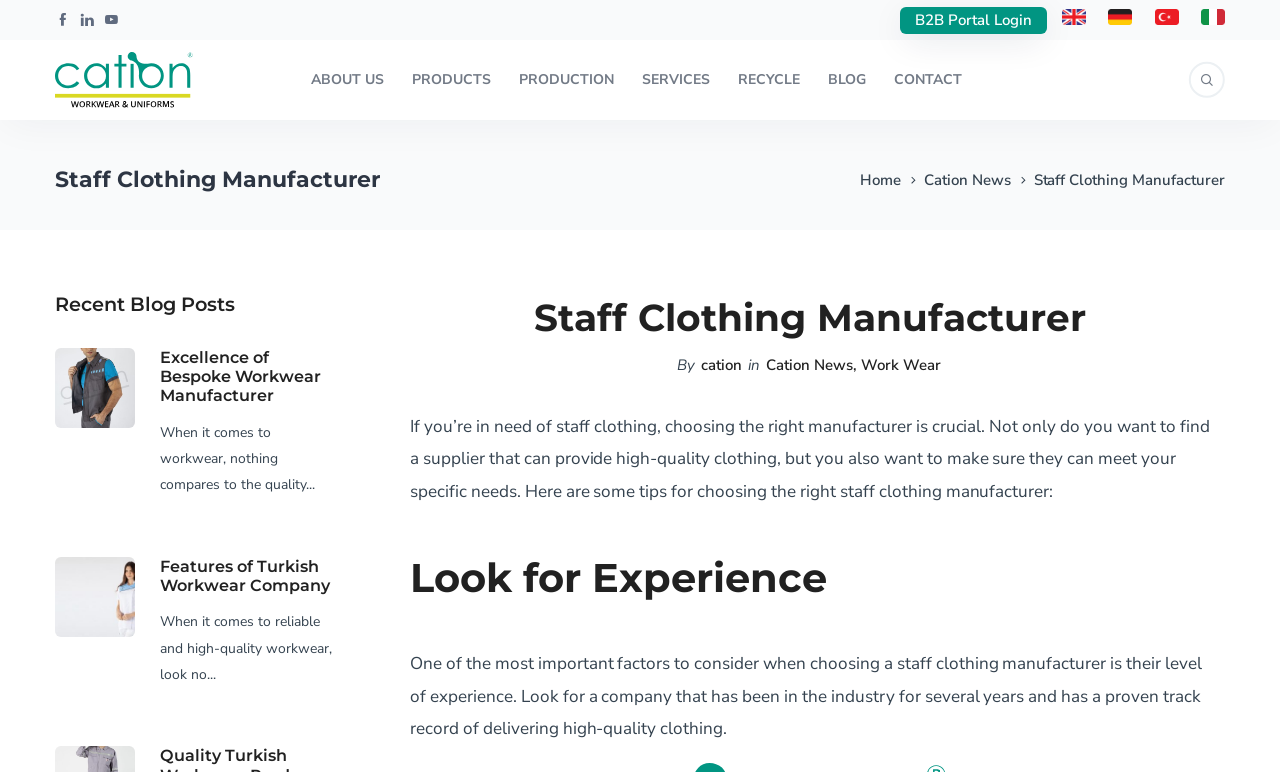Give a one-word or one-phrase response to the question: 
How many blog posts are displayed on the webpage?

2